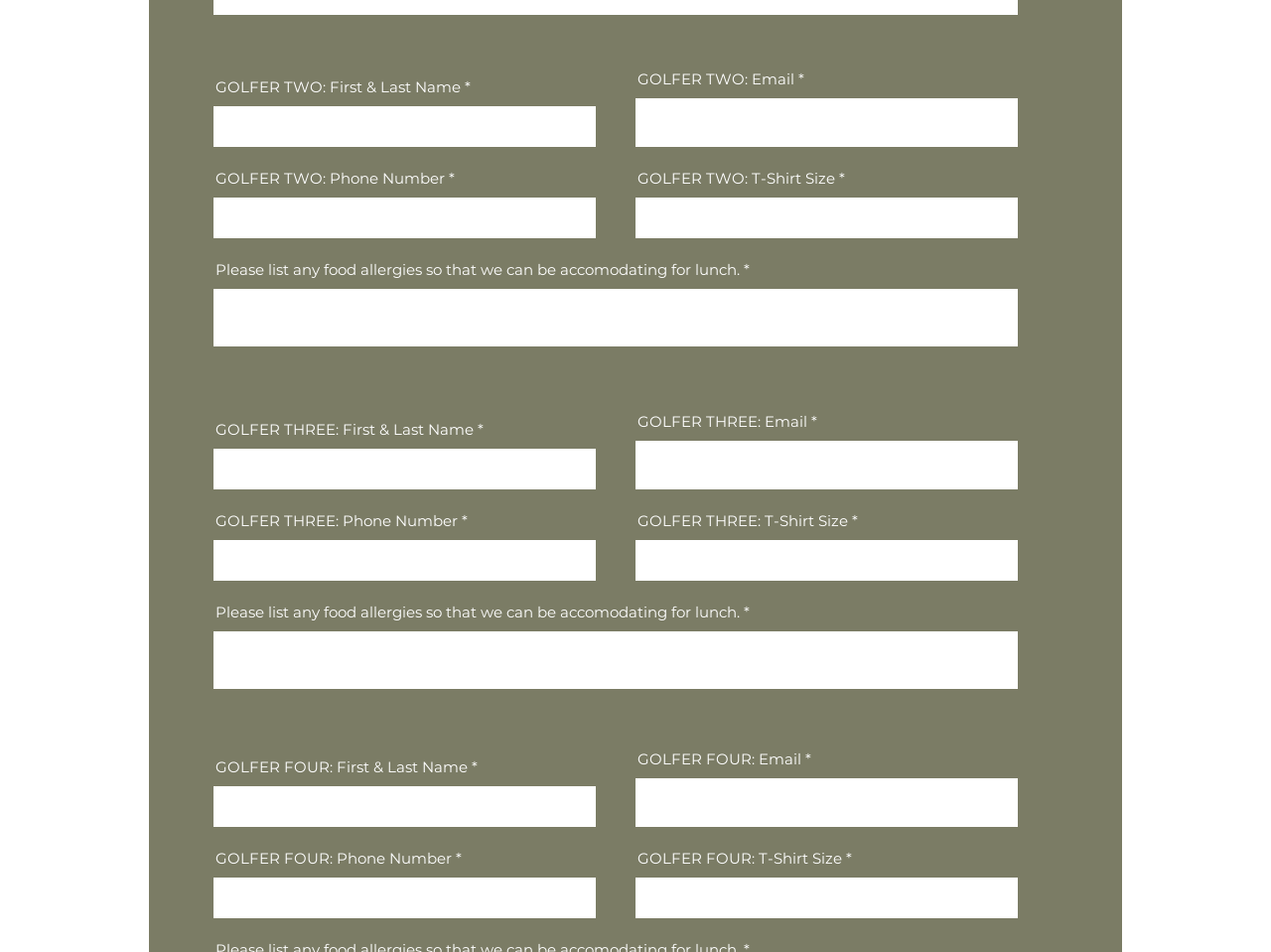Identify the bounding box coordinates of the specific part of the webpage to click to complete this instruction: "Type golfer four's email".

[0.5, 0.817, 0.801, 0.868]